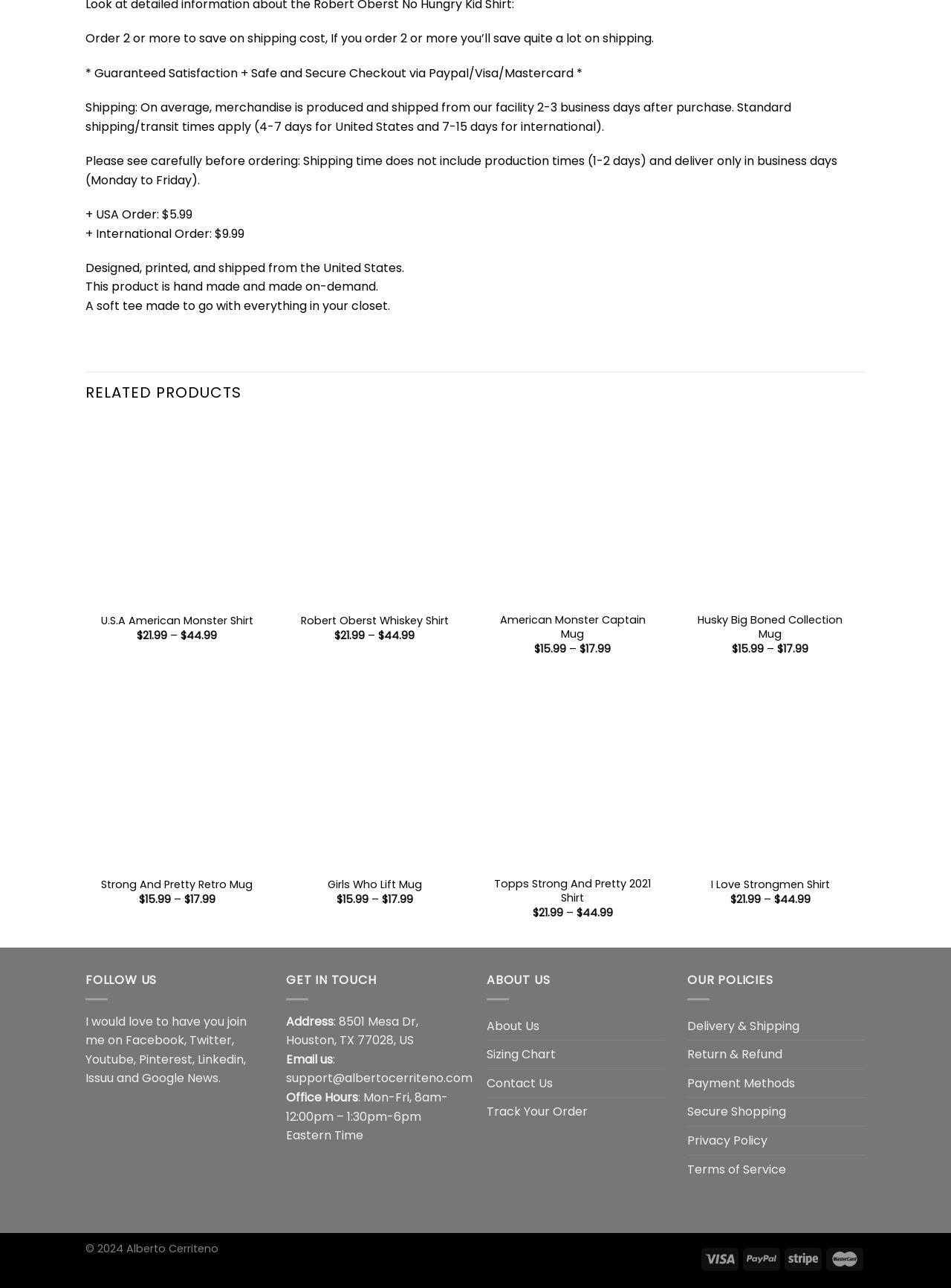Please provide the bounding box coordinates for the element that needs to be clicked to perform the following instruction: "Follow on Facebook". The coordinates should be given as four float numbers between 0 and 1, i.e., [left, top, right, bottom].

[0.132, 0.801, 0.194, 0.814]